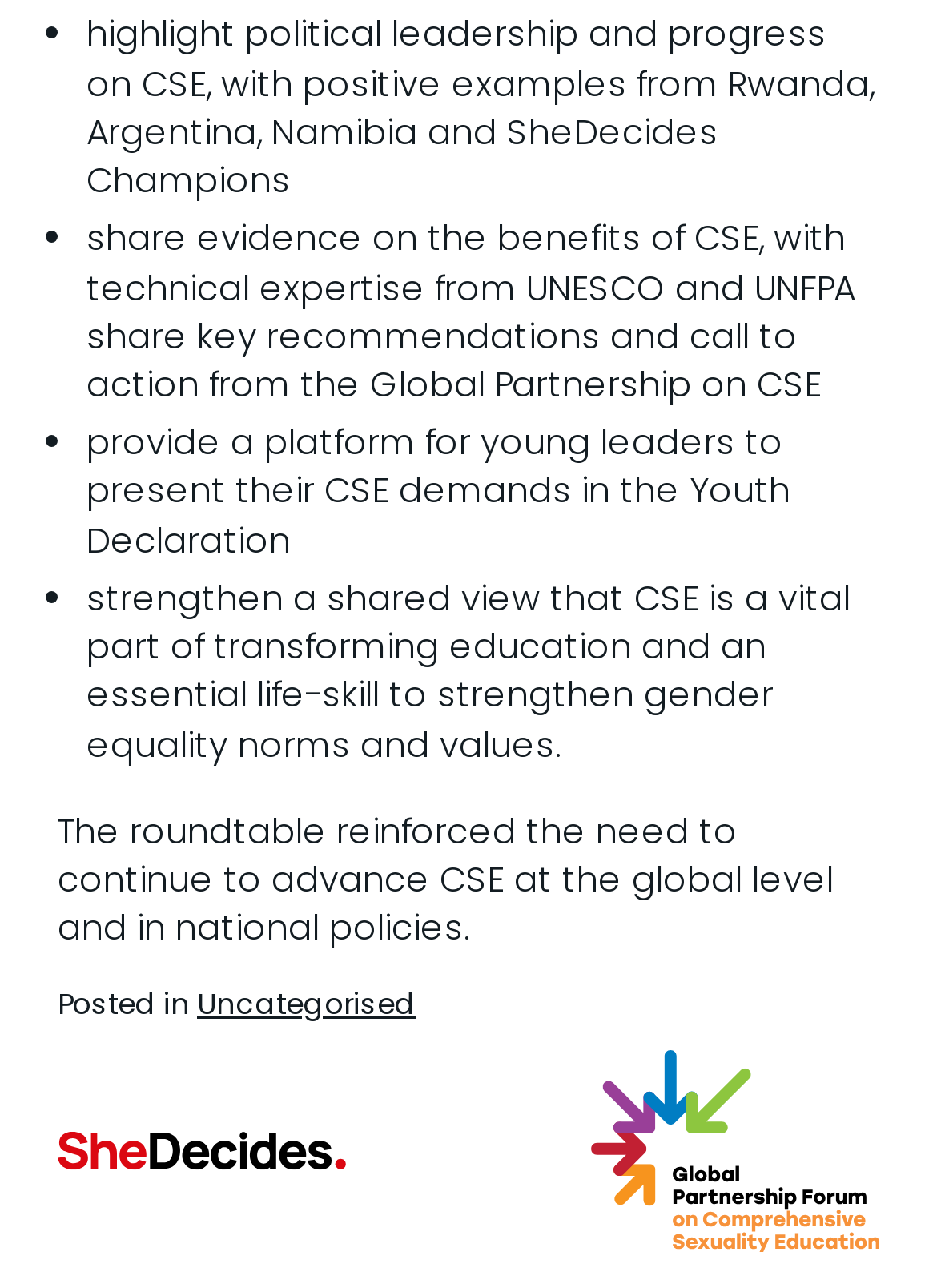Provide the bounding box coordinates, formatted as (top-left x, top-left y, bottom-right x, bottom-right y), with all values being floating point numbers between 0 and 1. Identify the bounding box of the UI element that matches the description: Uncategorised

[0.21, 0.763, 0.444, 0.795]